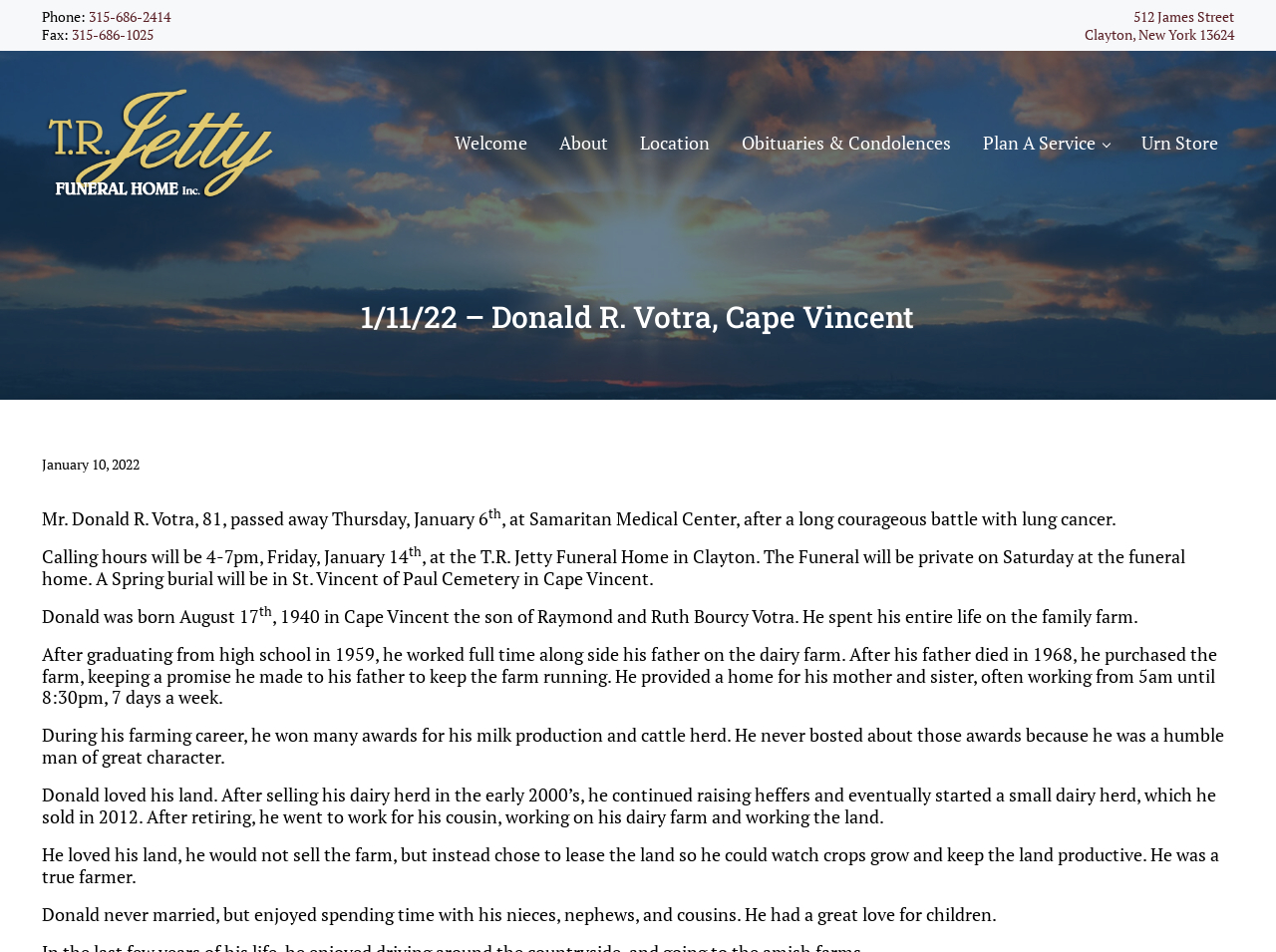Please identify the bounding box coordinates of the element's region that needs to be clicked to fulfill the following instruction: "Fax to 315-686-1025". The bounding box coordinates should consist of four float numbers between 0 and 1, i.e., [left, top, right, bottom].

[0.056, 0.026, 0.12, 0.046]